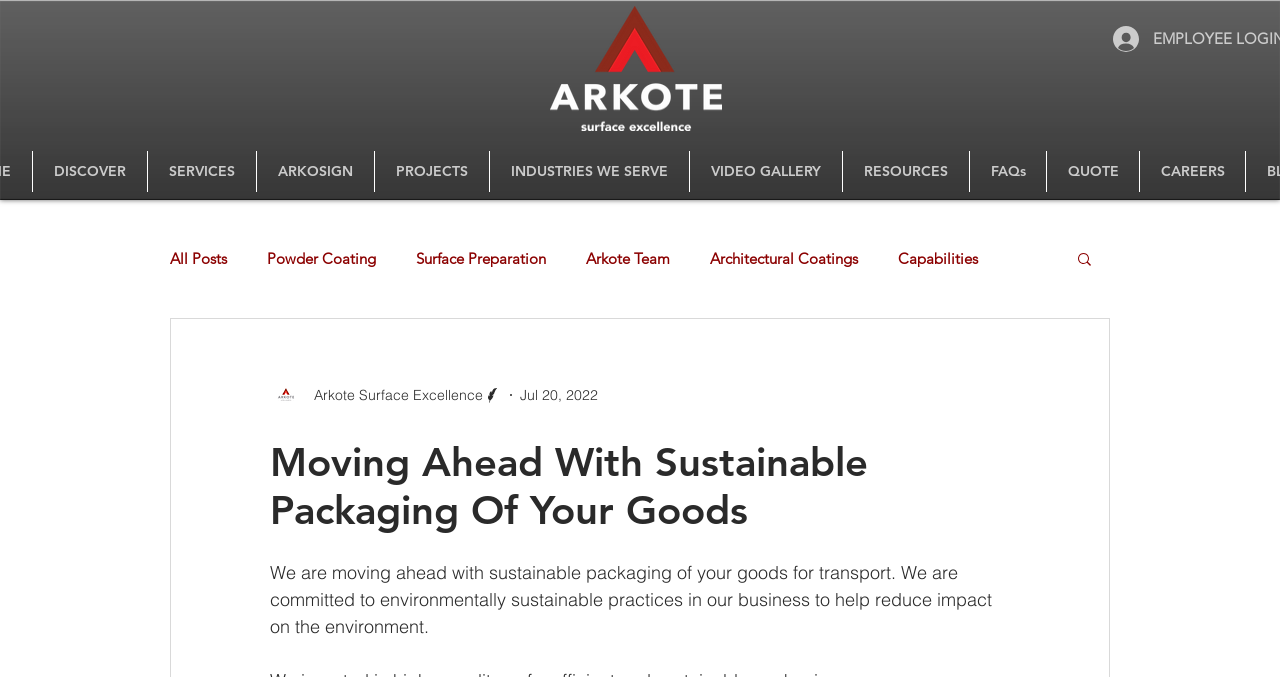Specify the bounding box coordinates of the area to click in order to follow the given instruction: "Read the latest blog post."

[0.133, 0.367, 0.177, 0.395]